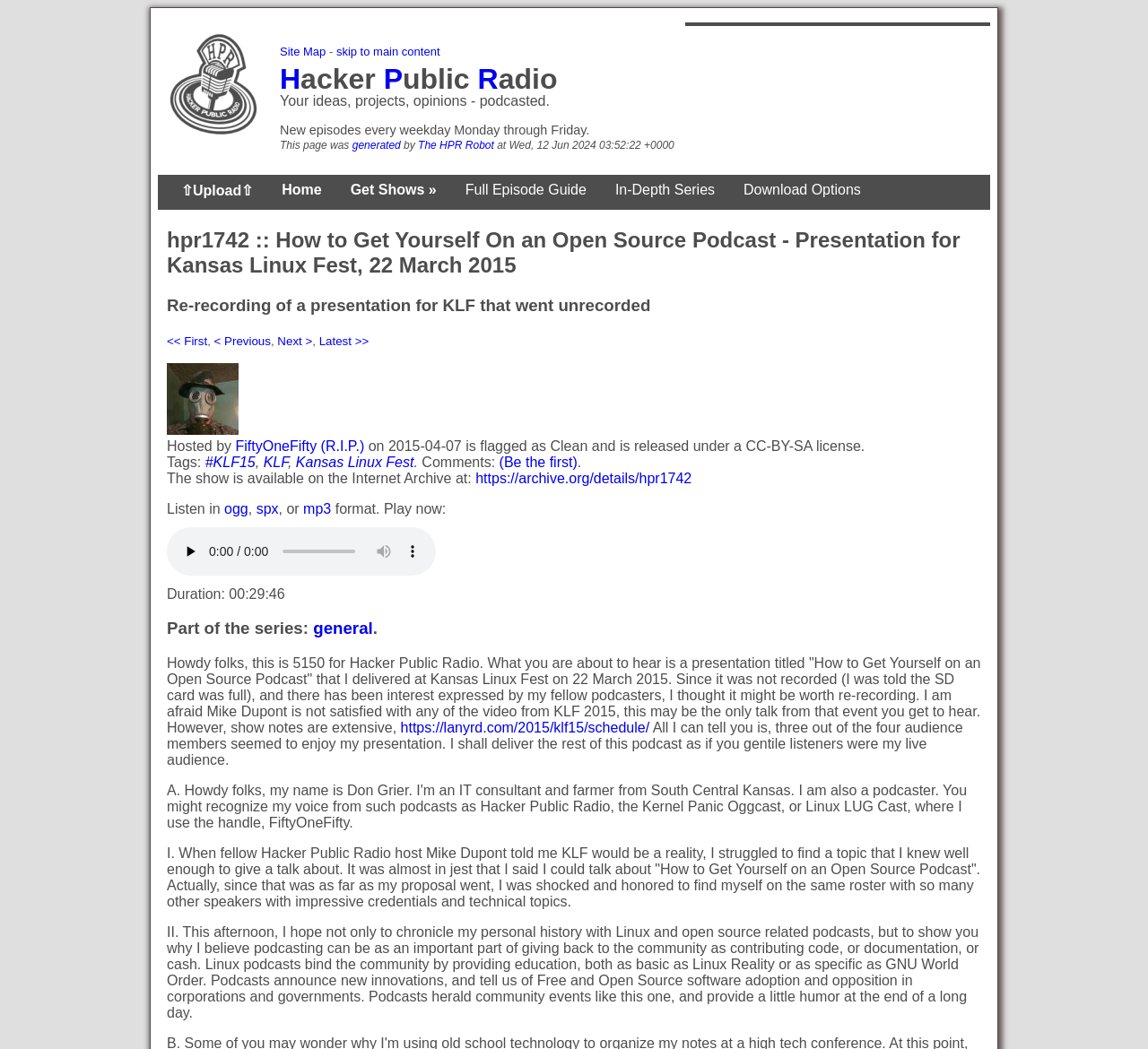Locate the bounding box coordinates of the element's region that should be clicked to carry out the following instruction: "Search for something". The coordinates need to be four float numbers between 0 and 1, i.e., [left, top, right, bottom].

None